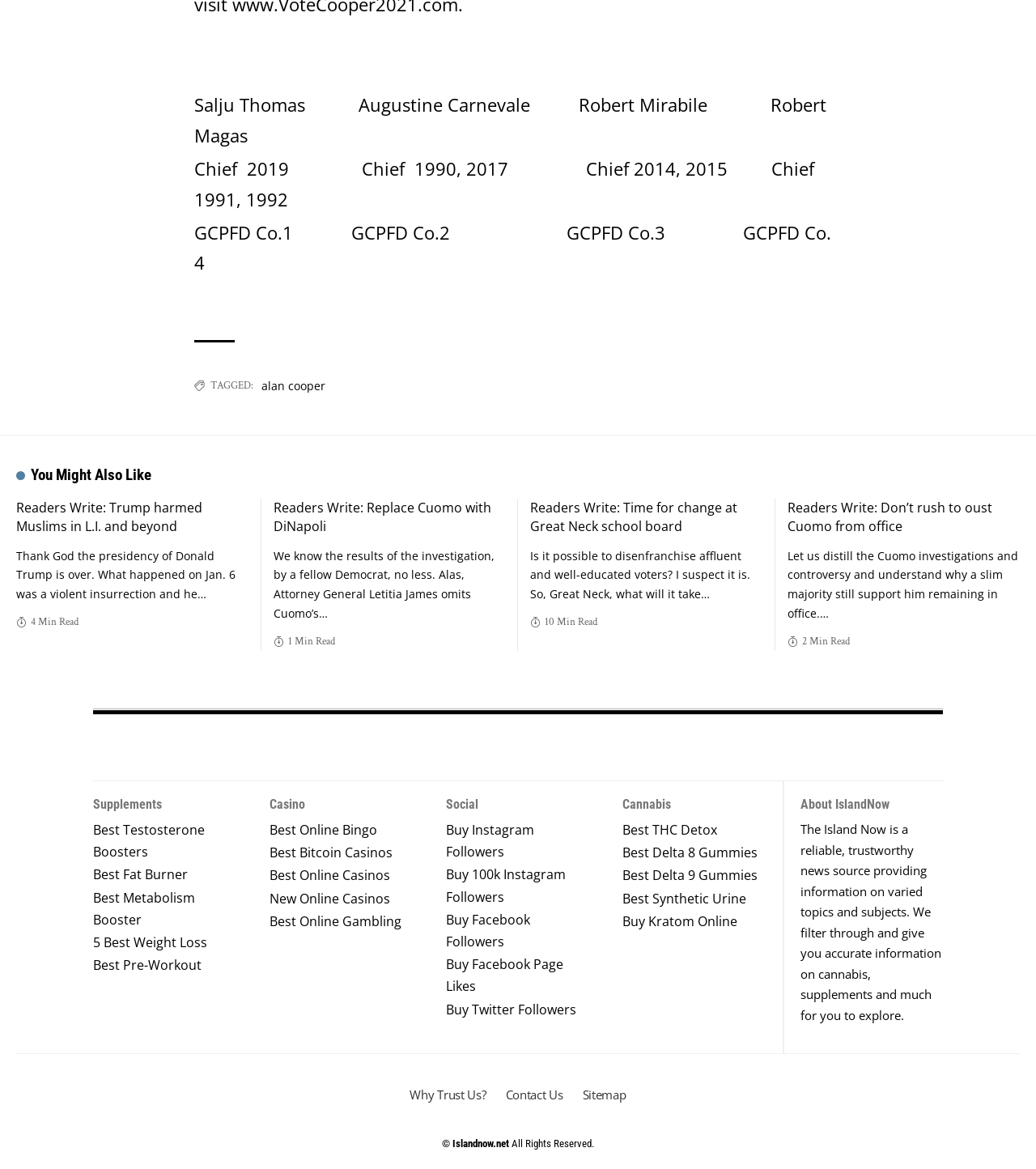Predict the bounding box of the UI element based on the description: "Islandnow.net". The coordinates should be four float numbers between 0 and 1, formatted as [left, top, right, bottom].

[0.437, 0.973, 0.491, 0.983]